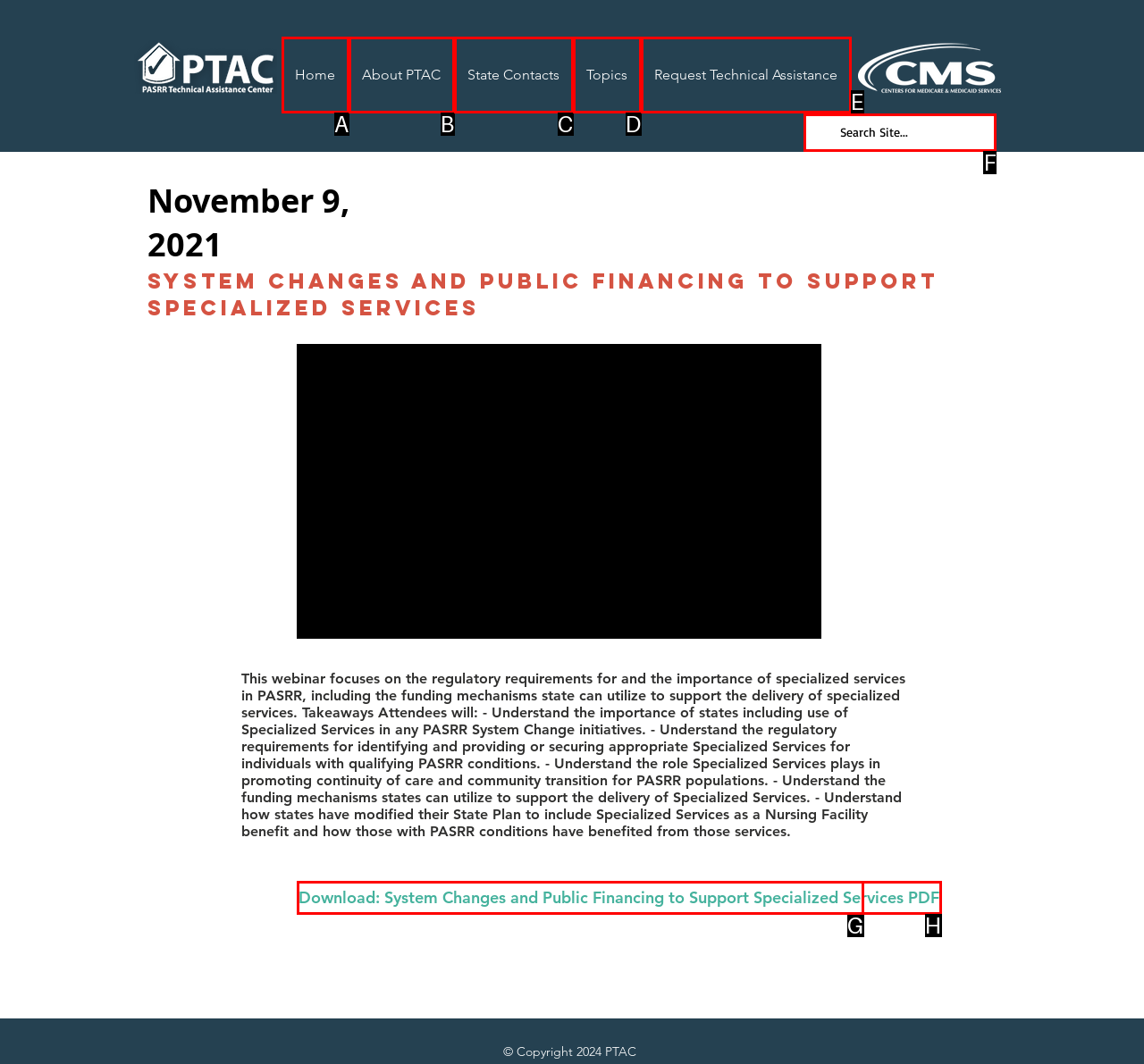Select the appropriate HTML element that needs to be clicked to execute the following task: Search Site. Respond with the letter of the option.

F